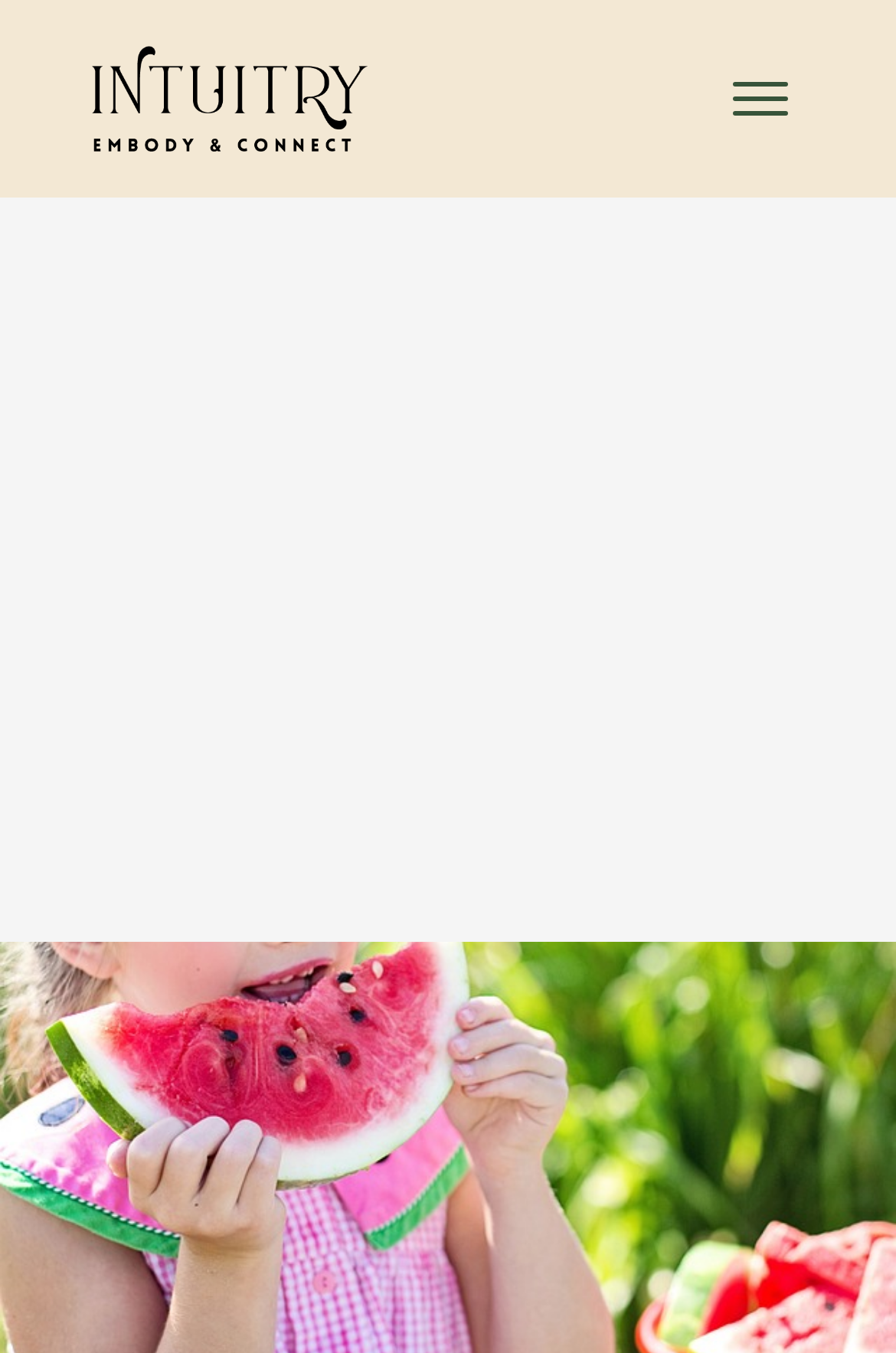Using the description "parent_node: HOME", predict the bounding box of the relevant HTML element.

[0.799, 0.04, 0.897, 0.106]